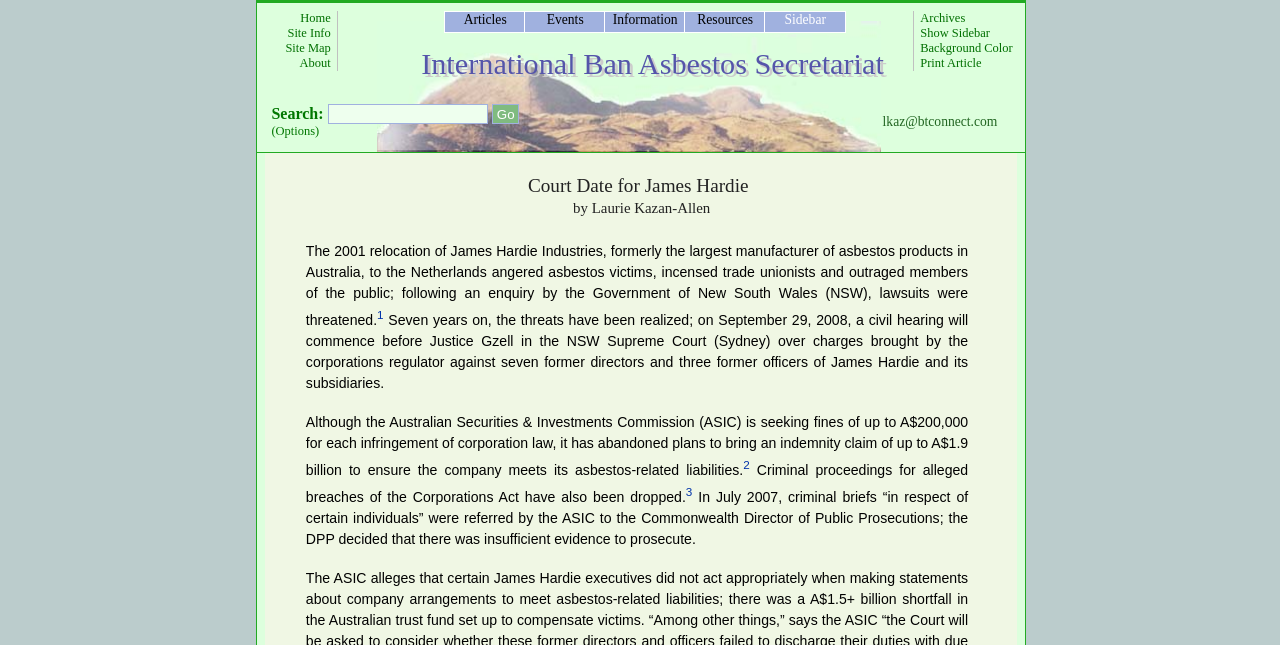Give a detailed explanation of the elements present on the webpage.

The webpage is about a court date for James Hardie, a company formerly involved in asbestos production. At the top left, there are four links: "Home", "Site Info", "Site Map", and "About". To the right of these links, there is an image. Below the image, there is a heading "International Ban Asbestos Secretariat". 

On the top right, there is a search bar with a "Go" button and an "Options" link. Below the search bar, there are five links: "Articles", "Events", "Information", "Resources", and "Sidebar". 

In the main content area, there is an article about James Hardie's court date. The article is divided into several paragraphs, with links to references marked as superscript numbers. The article discusses the company's relocation, lawsuits, and court proceedings related to asbestos-related liabilities. 

At the bottom right, there are several links, including "lkaz@btconnect.com", "Archives", "Show Sidebar", "Background Color", and "Print Article". There are also some non-descriptive text elements, likely used for formatting purposes.